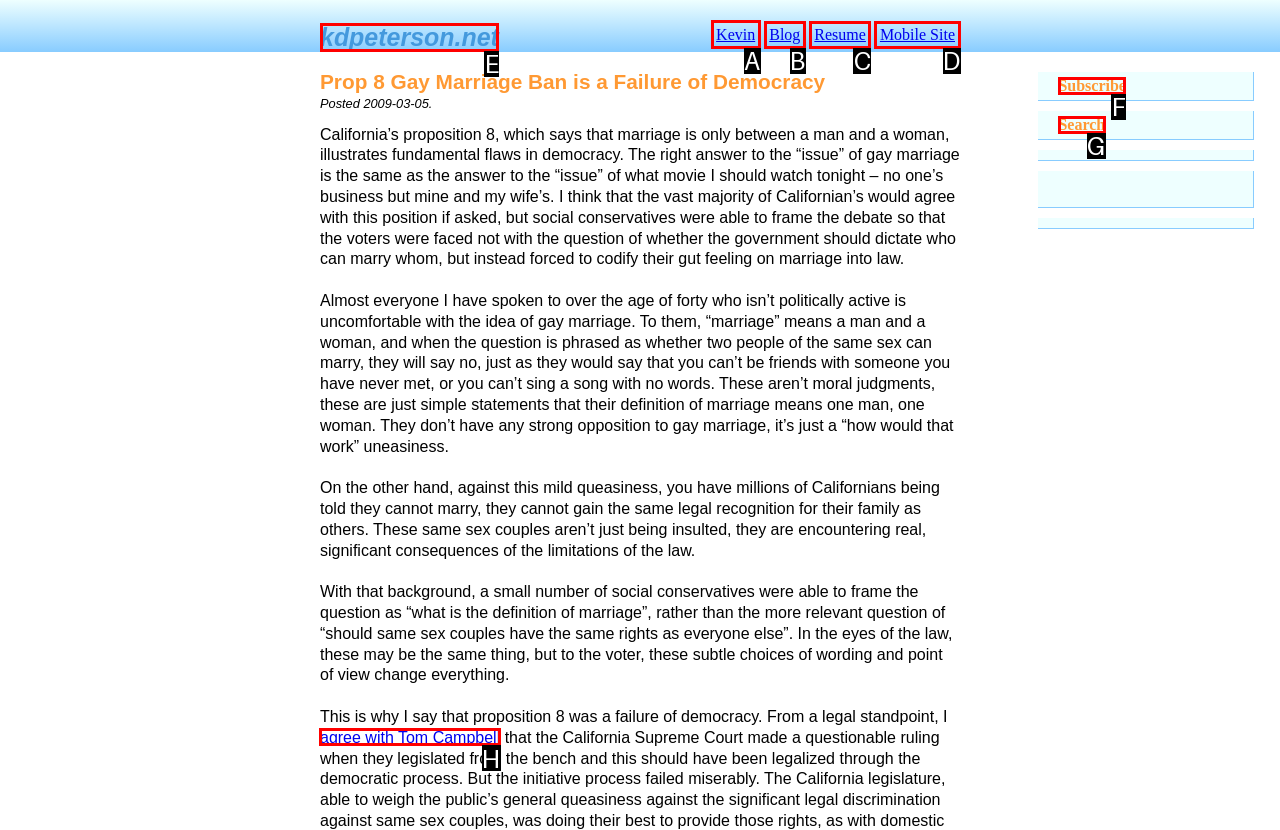Point out the HTML element I should click to achieve the following task: view Kevin's profile Provide the letter of the selected option from the choices.

A